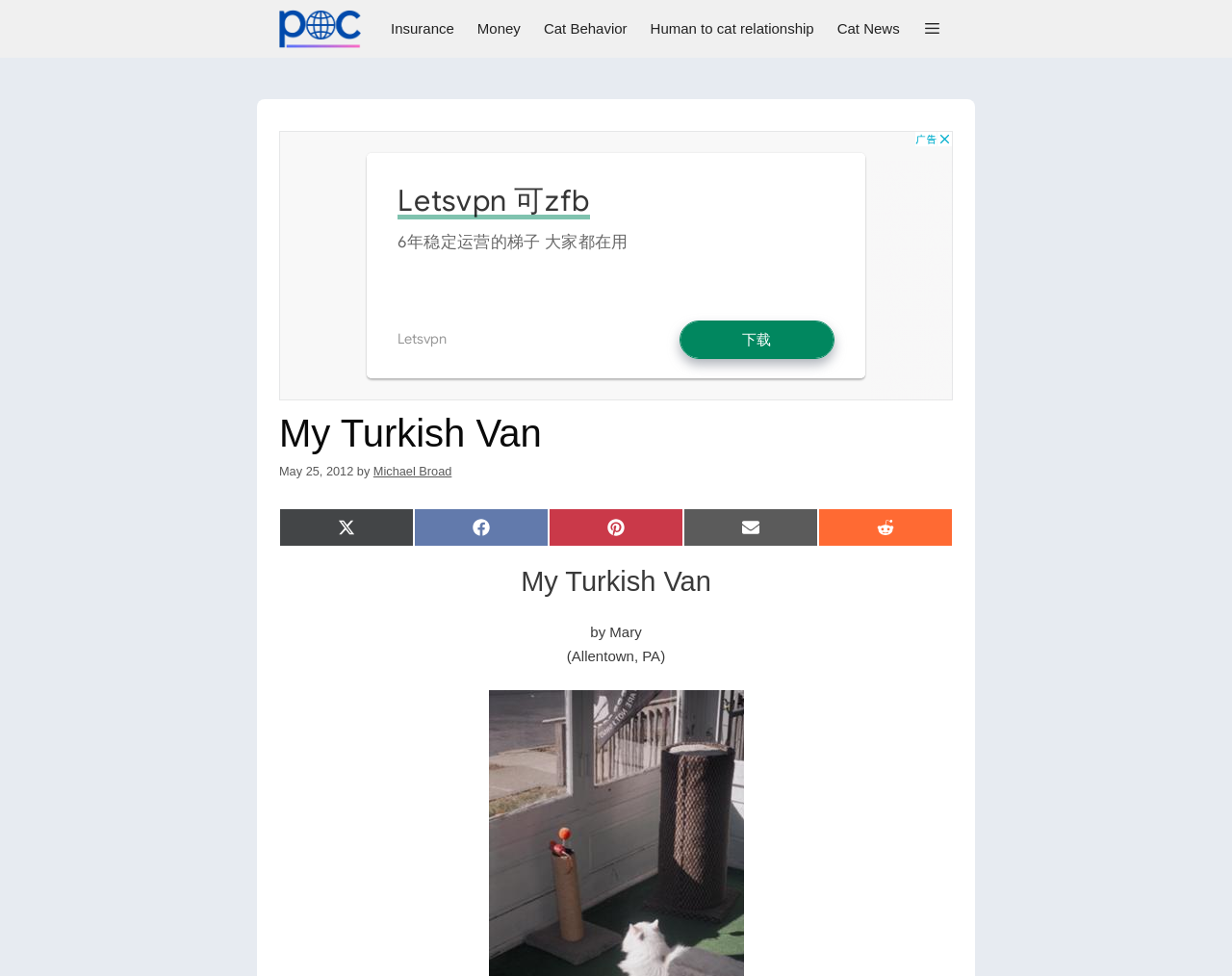Can you find the bounding box coordinates of the area I should click to execute the following instruction: "Click on the Share on Facebook link"?

[0.336, 0.521, 0.445, 0.56]